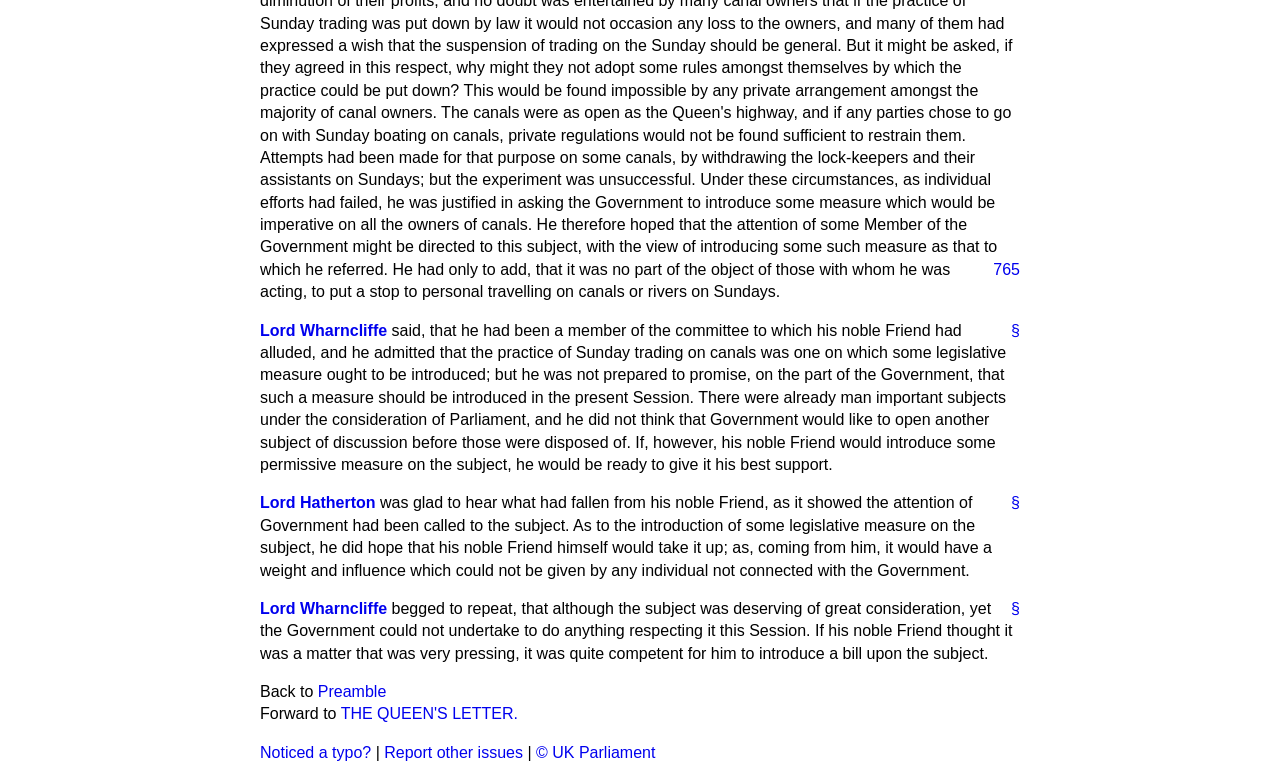Using the description "Lord Wharncliffe", locate and provide the bounding box of the UI element.

[0.203, 0.769, 0.302, 0.791]